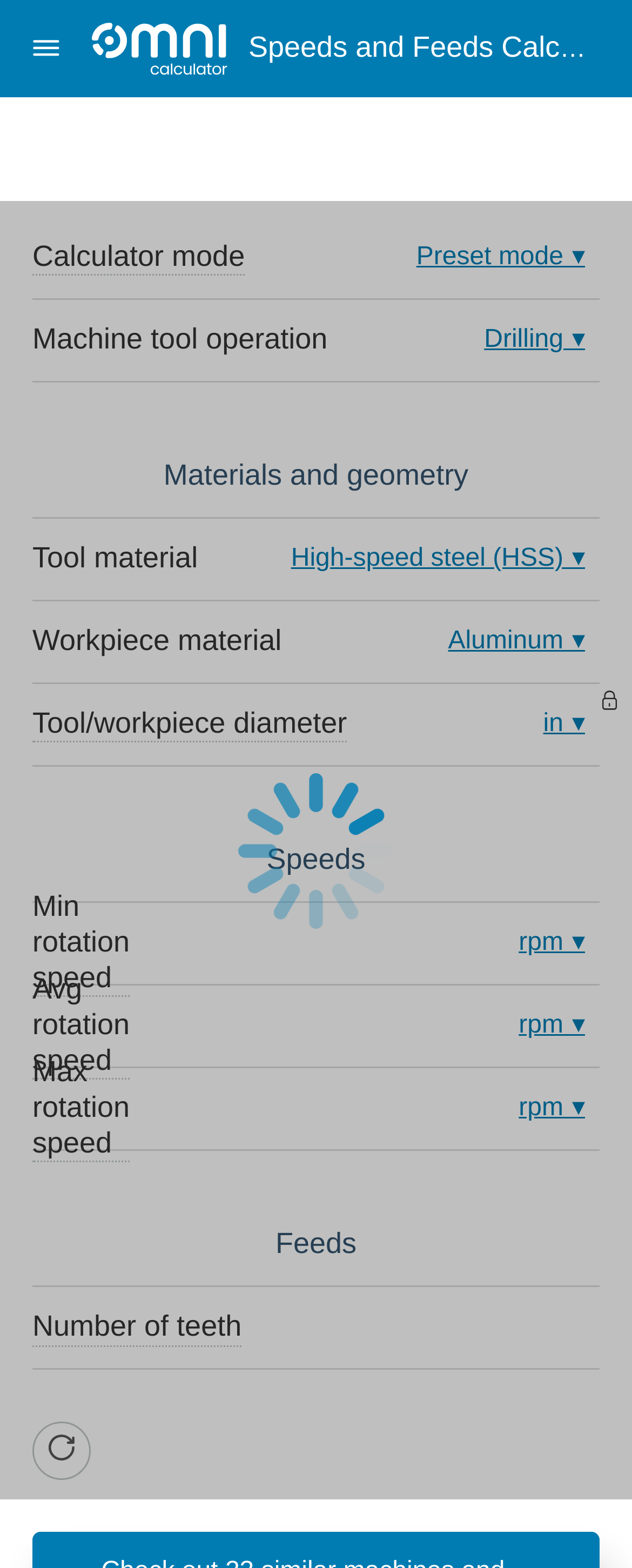Identify and extract the main heading of the webpage.

Speeds and Feeds Calculator